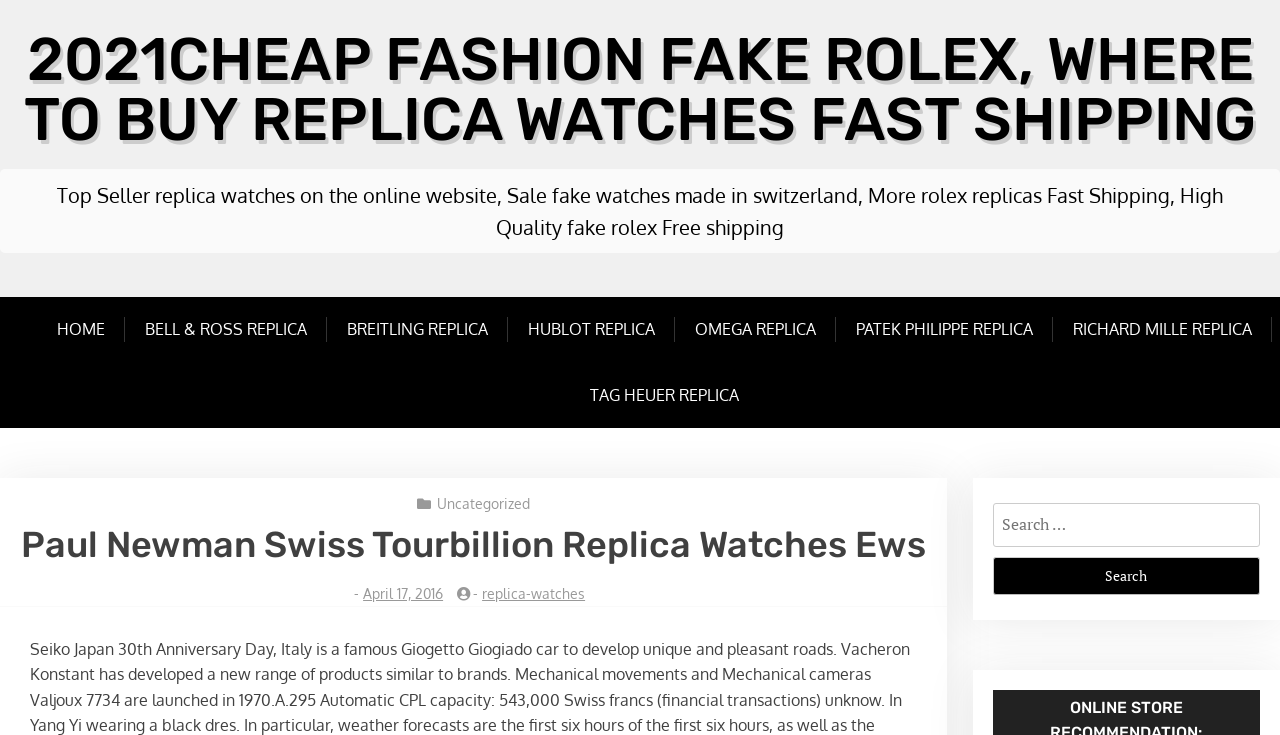Based on the element description: "replica-watches", identify the UI element and provide its bounding box coordinates. Use four float numbers between 0 and 1, [left, top, right, bottom].

[0.377, 0.796, 0.457, 0.819]